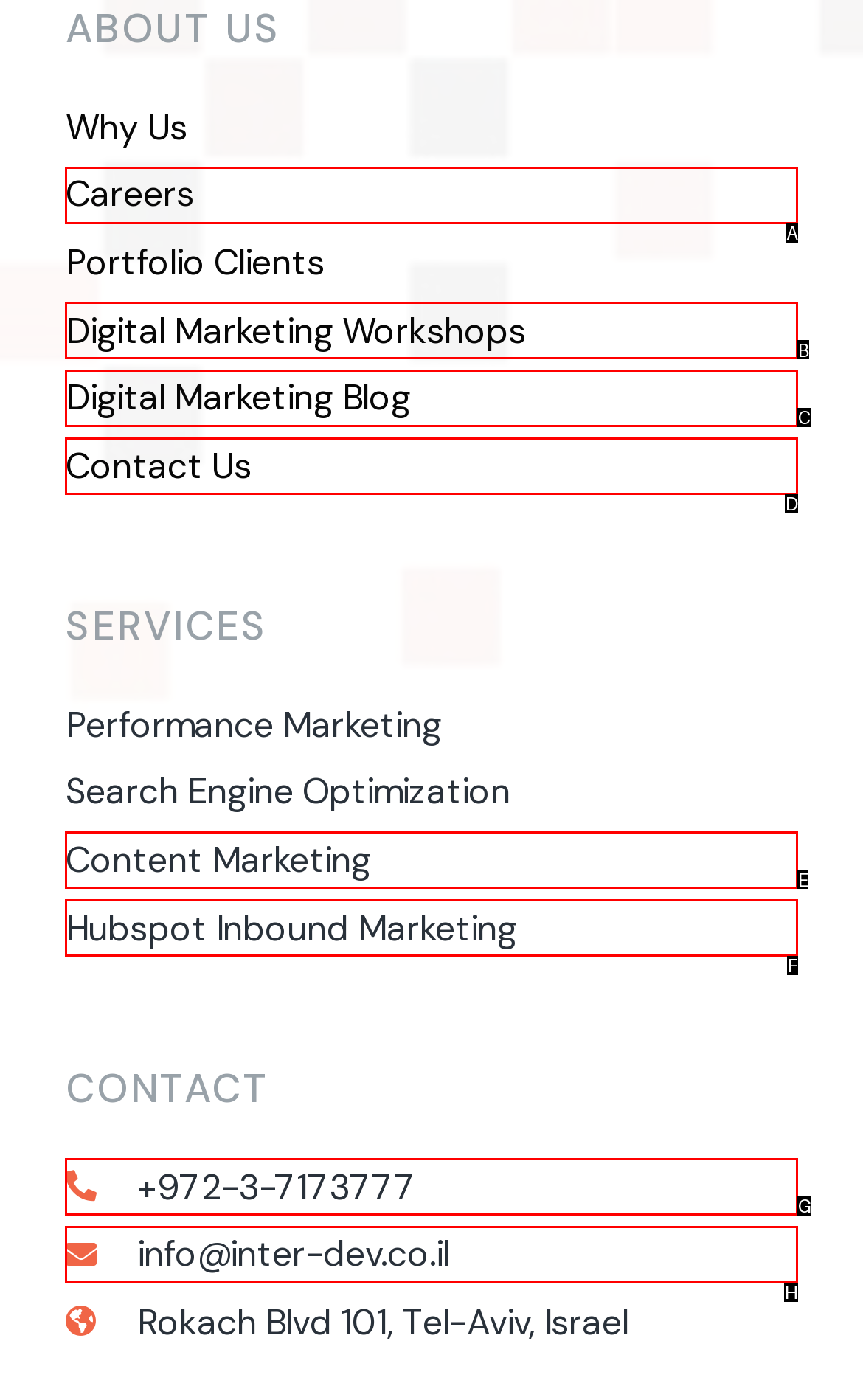Choose the HTML element that aligns with the description: Digital Marketing Workshops. Indicate your choice by stating the letter.

B